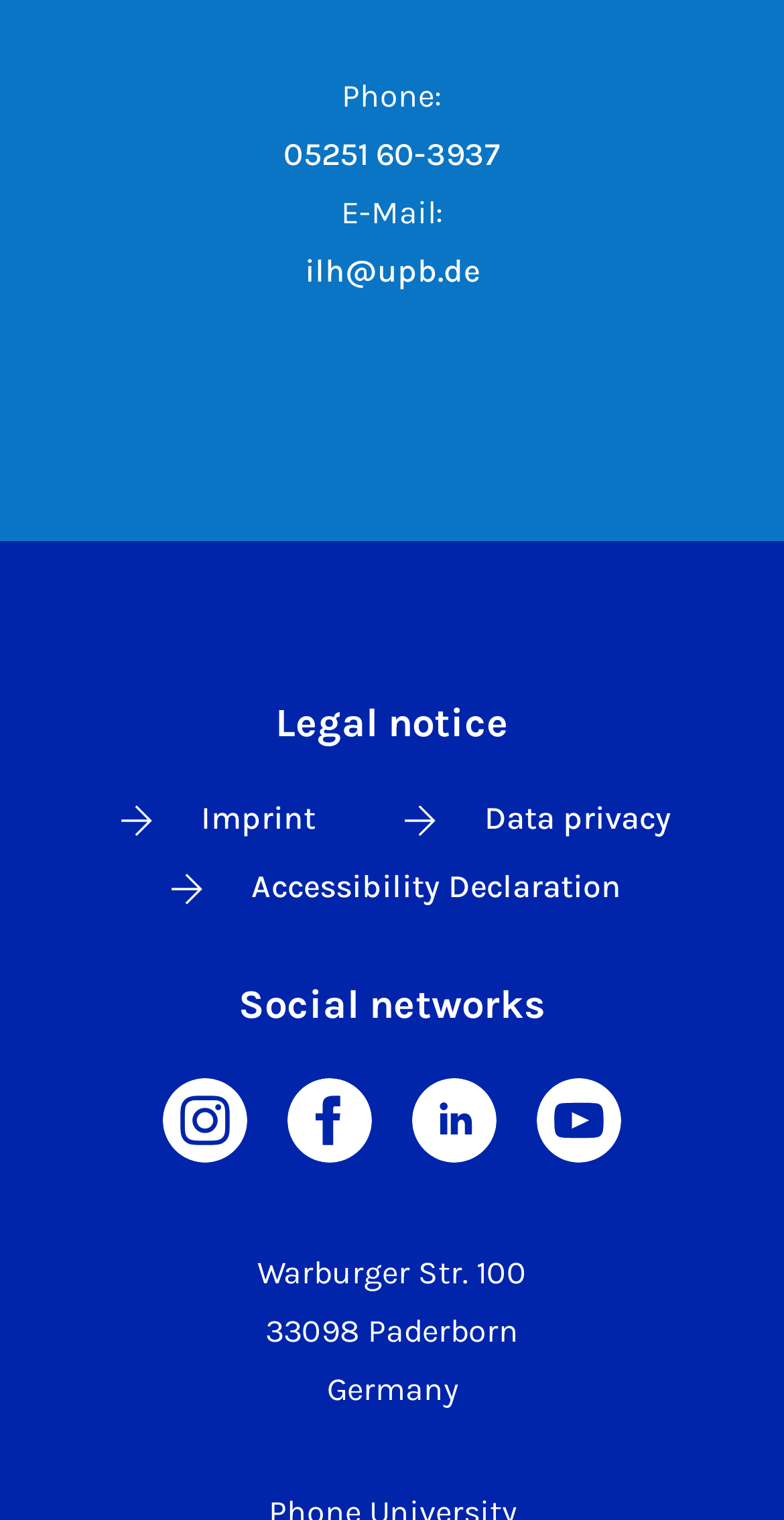Please provide a one-word or short phrase answer to the question:
What social networks are listed?

Instagram, Facebook, LinkedIn, Youtube